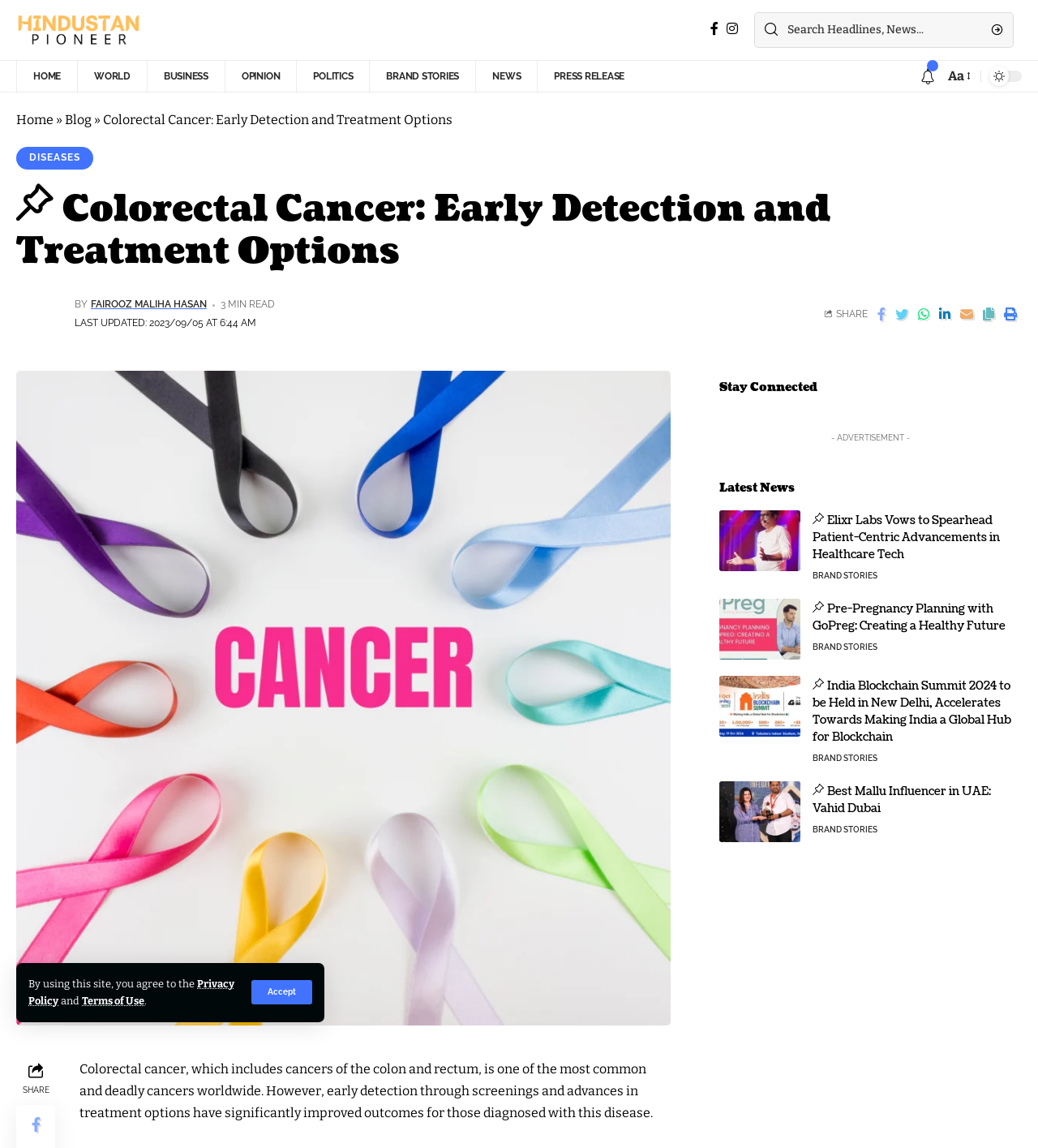Please identify the bounding box coordinates of the element on the webpage that should be clicked to follow this instruction: "Search for news". The bounding box coordinates should be given as four float numbers between 0 and 1, formatted as [left, top, right, bottom].

[0.759, 0.011, 0.945, 0.041]